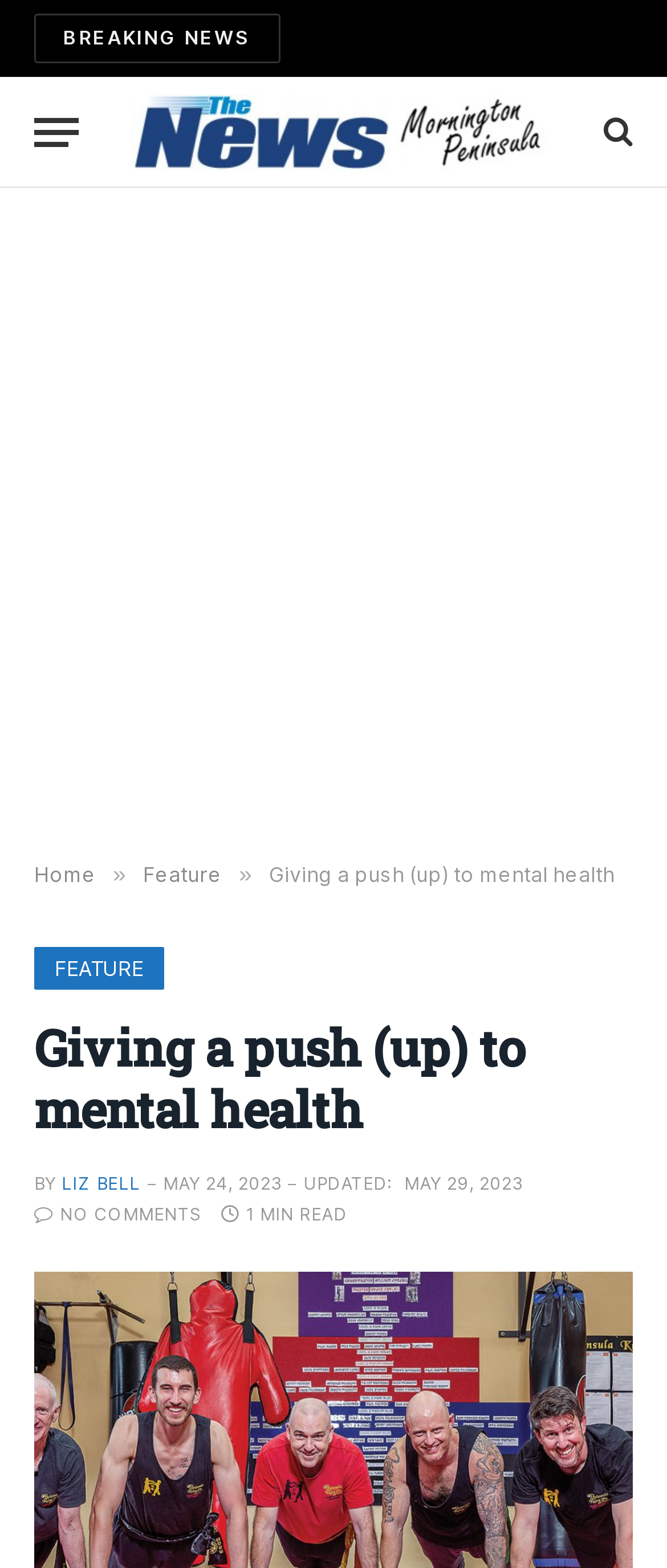Provide the bounding box coordinates for the specified HTML element described in this description: "Liz Bell". The coordinates should be four float numbers ranging from 0 to 1, in the format [left, top, right, bottom].

[0.092, 0.748, 0.211, 0.761]